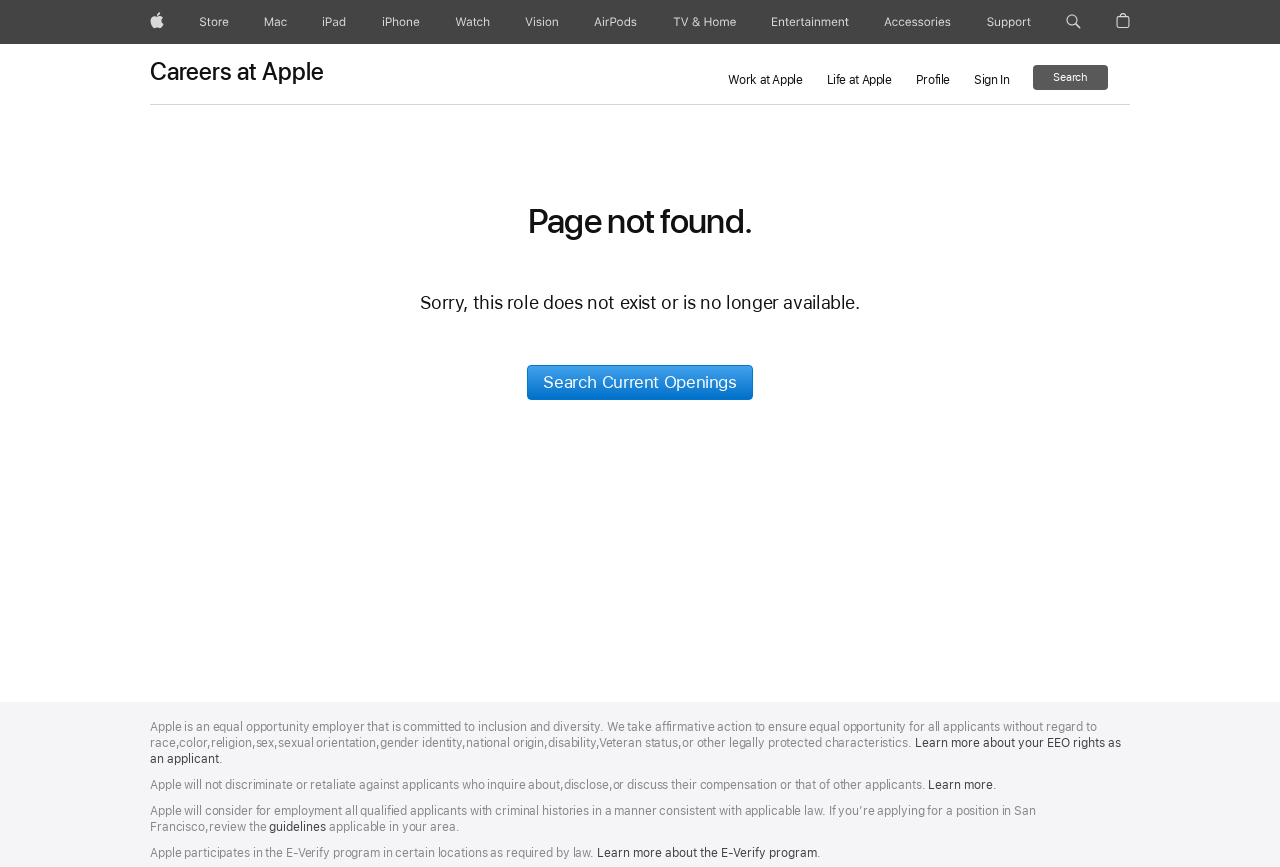Provide the bounding box coordinates of the HTML element described as: "aria-label="Watch menu"". The bounding box coordinates should be four float numbers between 0 and 1, i.e., [left, top, right, bottom].

[0.377, 0.0, 0.394, 0.051]